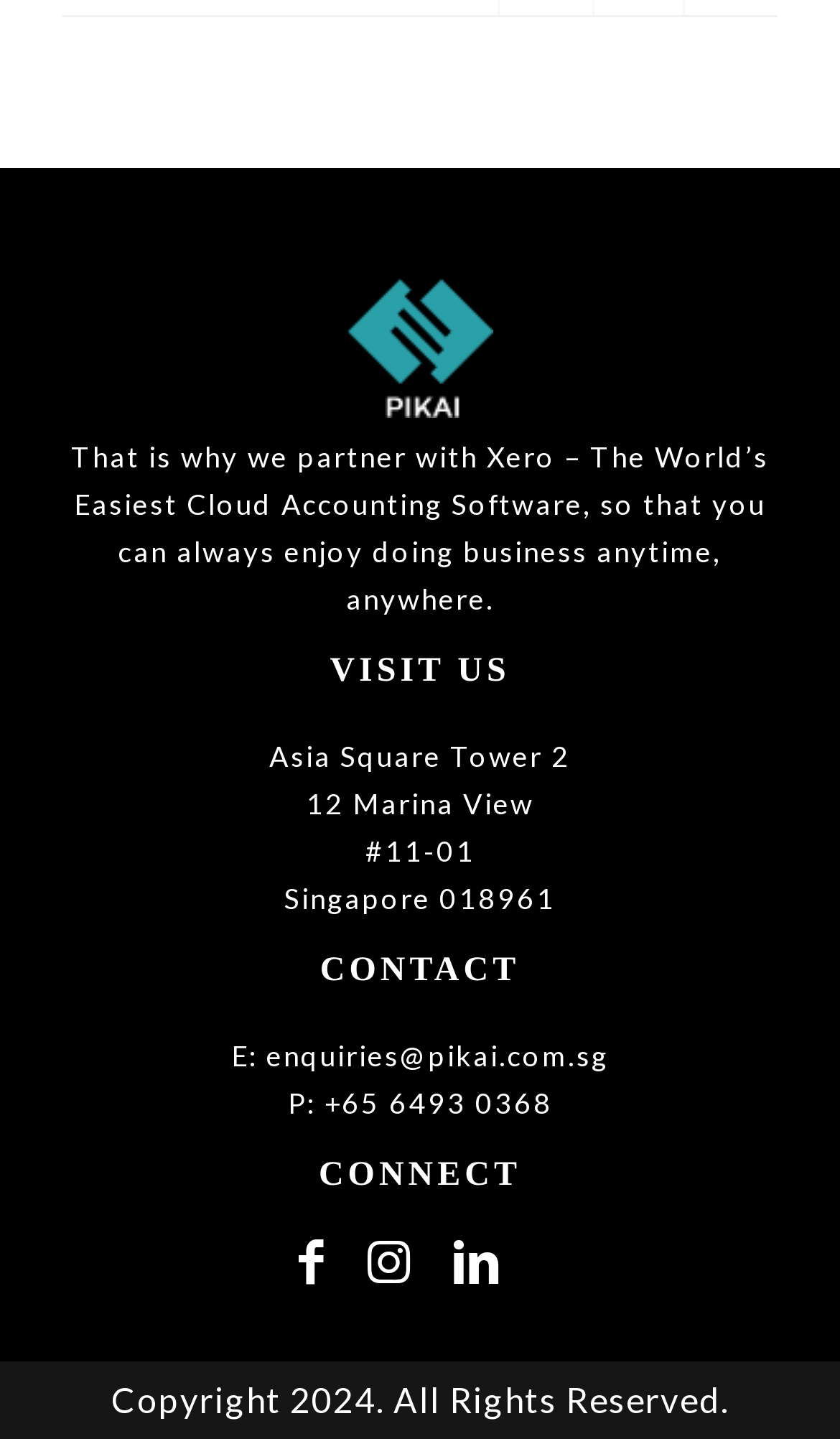What year is the copyright for?
Make sure to answer the question with a detailed and comprehensive explanation.

The static text element at the bottom of the webpage mentions 'Copyright 2024. All Rights Reserved.' which indicates that the copyright is for the year 2024.